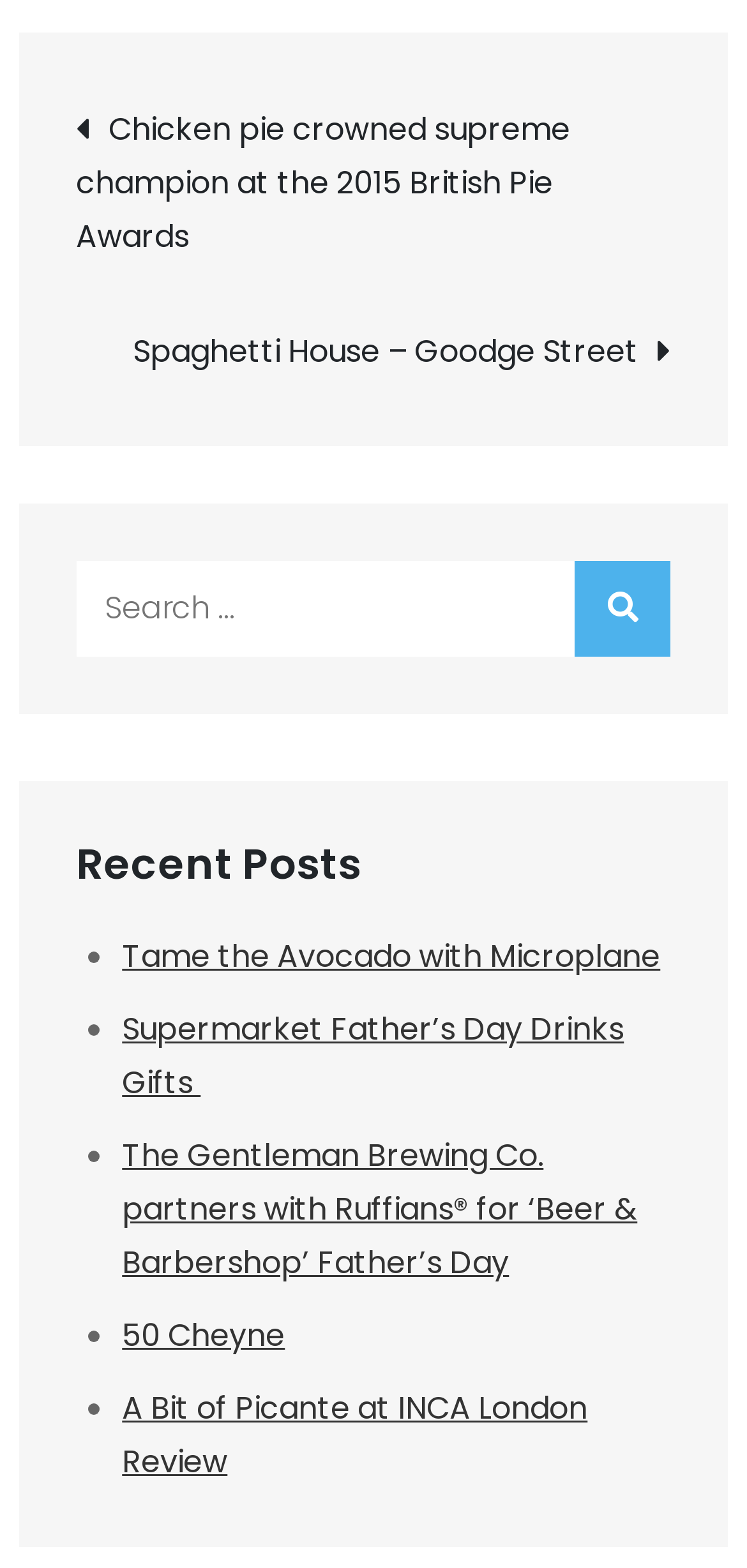Give the bounding box coordinates for the element described as: "parent_node: Search for: value="Search"".

[0.77, 0.357, 0.898, 0.419]